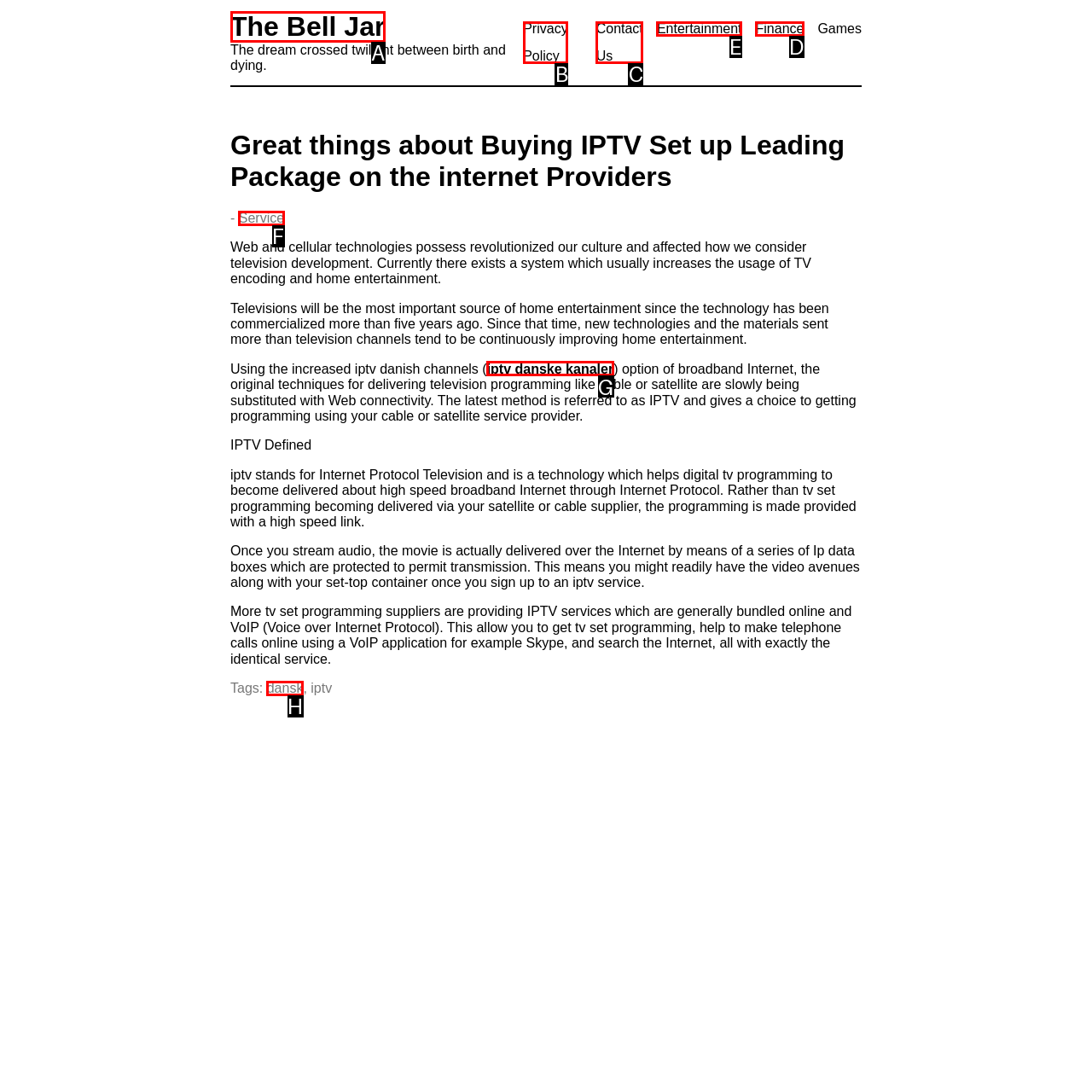From the given options, choose the one to complete the task: Explore 'Entertainment'
Indicate the letter of the correct option.

E